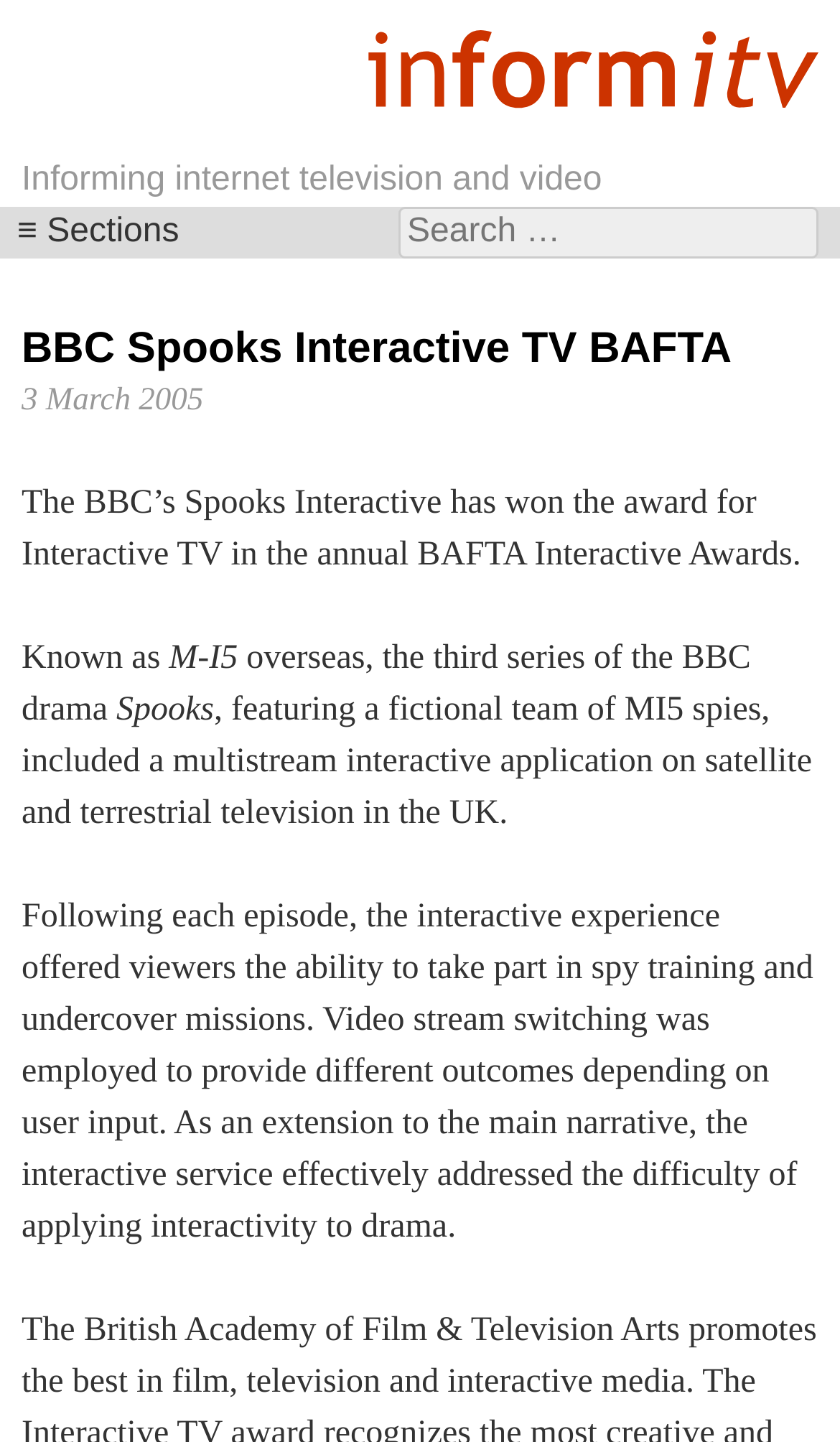What is the award won by BBC Spooks Interactive?
Examine the image and provide an in-depth answer to the question.

The answer can be found in the heading 'BBC Spooks Interactive TV BAFTA' and the subsequent text, which states that the BBC's Spooks Interactive has won the award for Interactive TV in the annual BAFTA Interactive Awards.